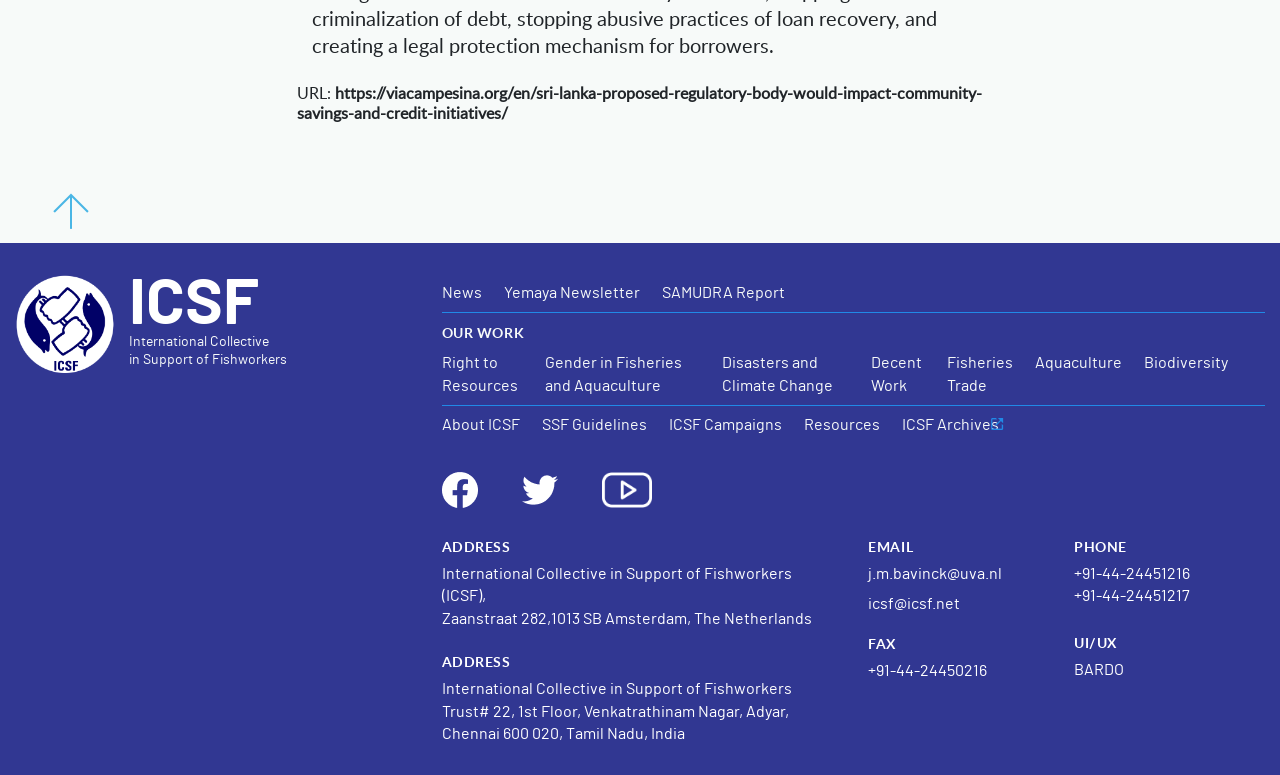Determine the bounding box coordinates for the element that should be clicked to follow this instruction: "Check the ADDRESS in Amsterdam". The coordinates should be given as four float numbers between 0 and 1, in the format [left, top, right, bottom].

[0.345, 0.69, 0.655, 0.721]